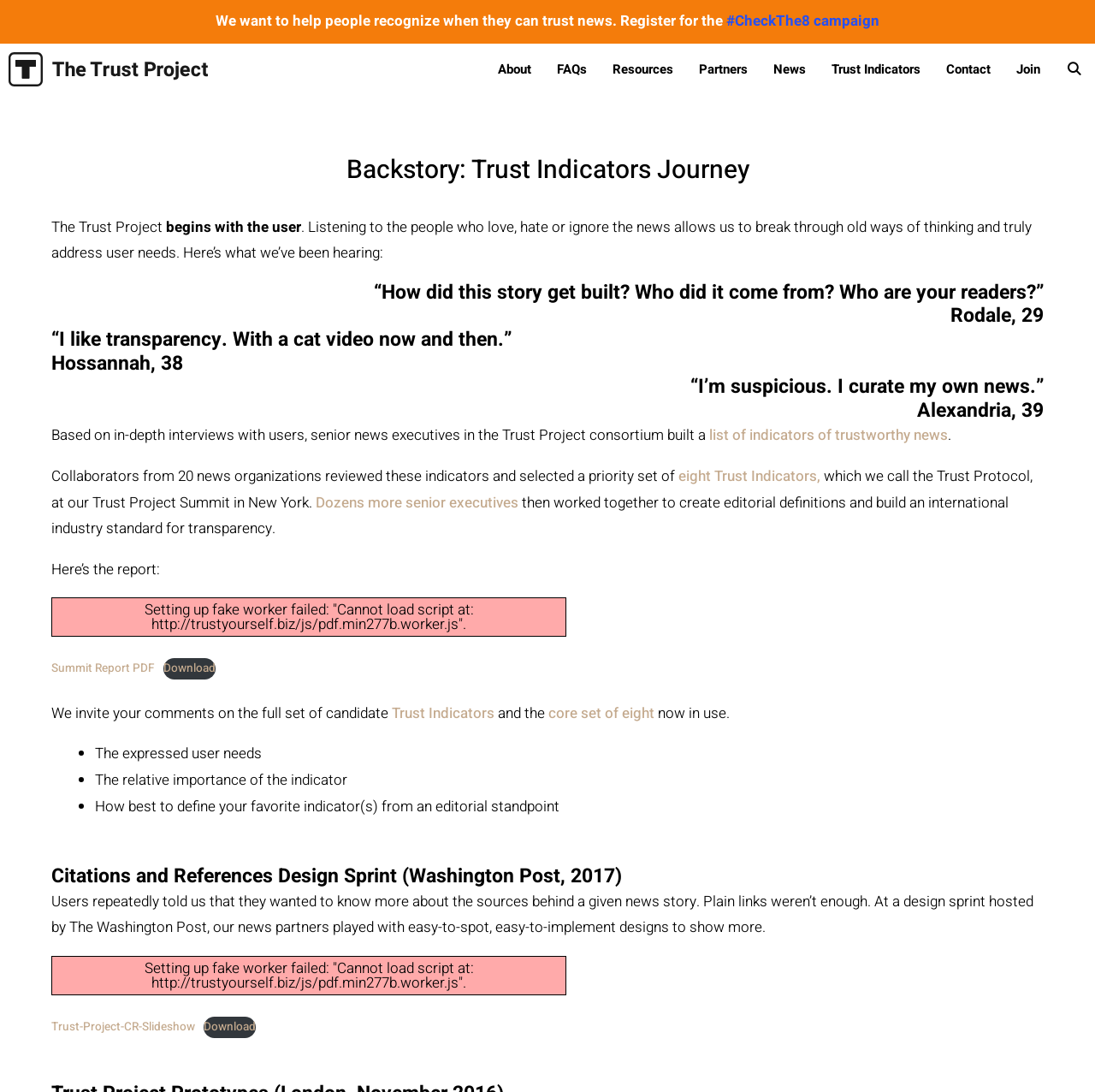Identify the bounding box coordinates of the region I need to click to complete this instruction: "Click the 'CheckThe8 campaign' link".

[0.663, 0.009, 0.803, 0.029]